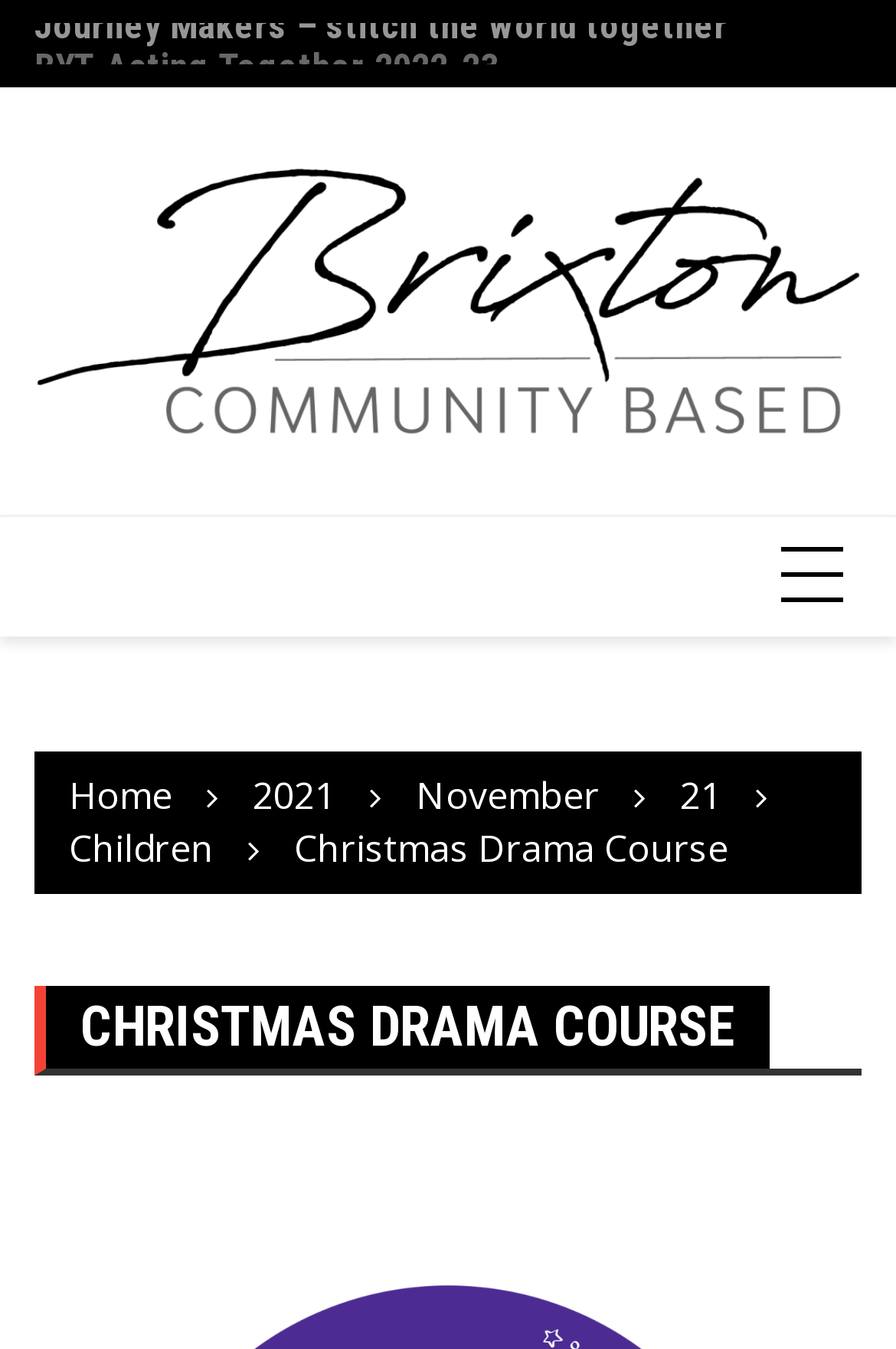Create a detailed summary of all the visual and textual information on the webpage.

The webpage is about Brixton Community Based, specifically highlighting their Christmas Drama Course. At the top, there is a heading "BYT Acting Together 2022-23" with a link to the same title. Below this heading, there is a logo of Brixton Community Based, which is an image with a link. 

On the top-right corner, there is a navigation menu with links to "Home", "2021", "November", "21", "Children", and "Christmas Drama Course". The "Christmas Drama Course" link is highlighted, indicating that it is the current page.

Below the navigation menu, there is a prominent heading "CHRISTMAS DRAMA COURSE" that takes up a significant portion of the page, suggesting that the content of the page is focused on this course.